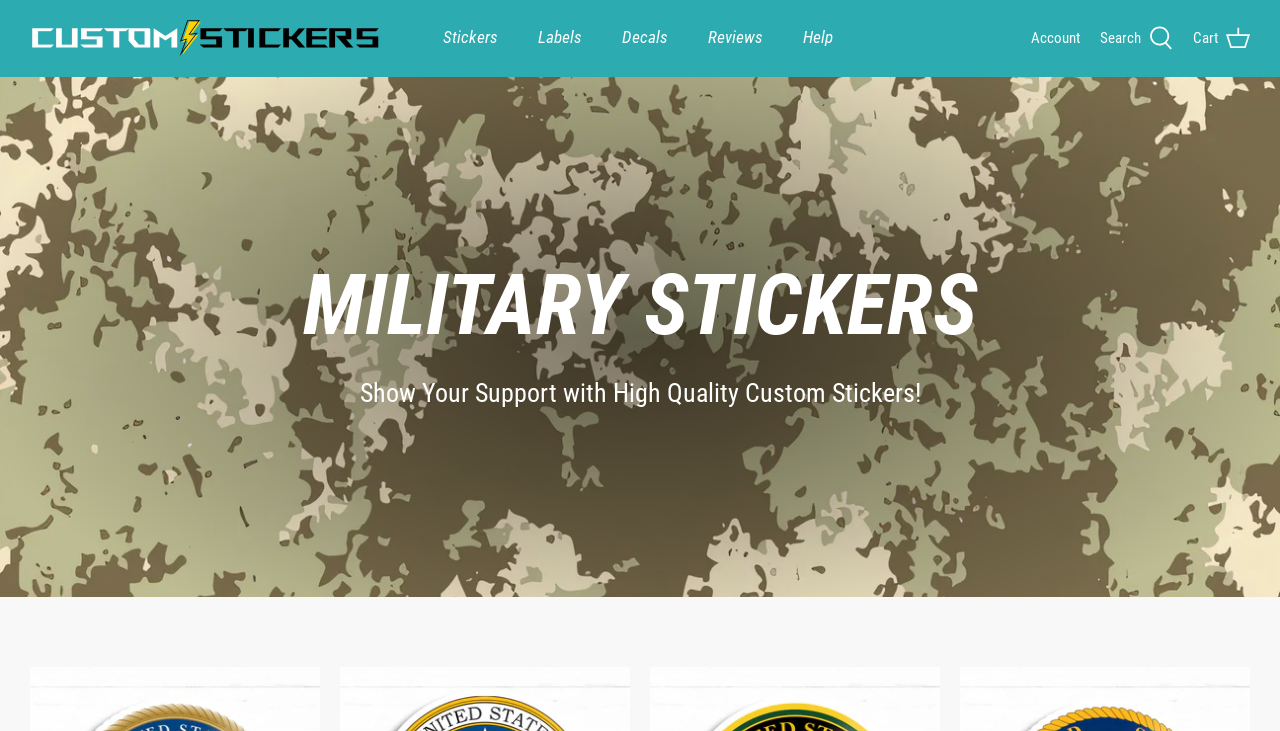Locate the bounding box coordinates of the clickable element to fulfill the following instruction: "Follow by email". Provide the coordinates as four float numbers between 0 and 1 in the format [left, top, right, bottom].

None